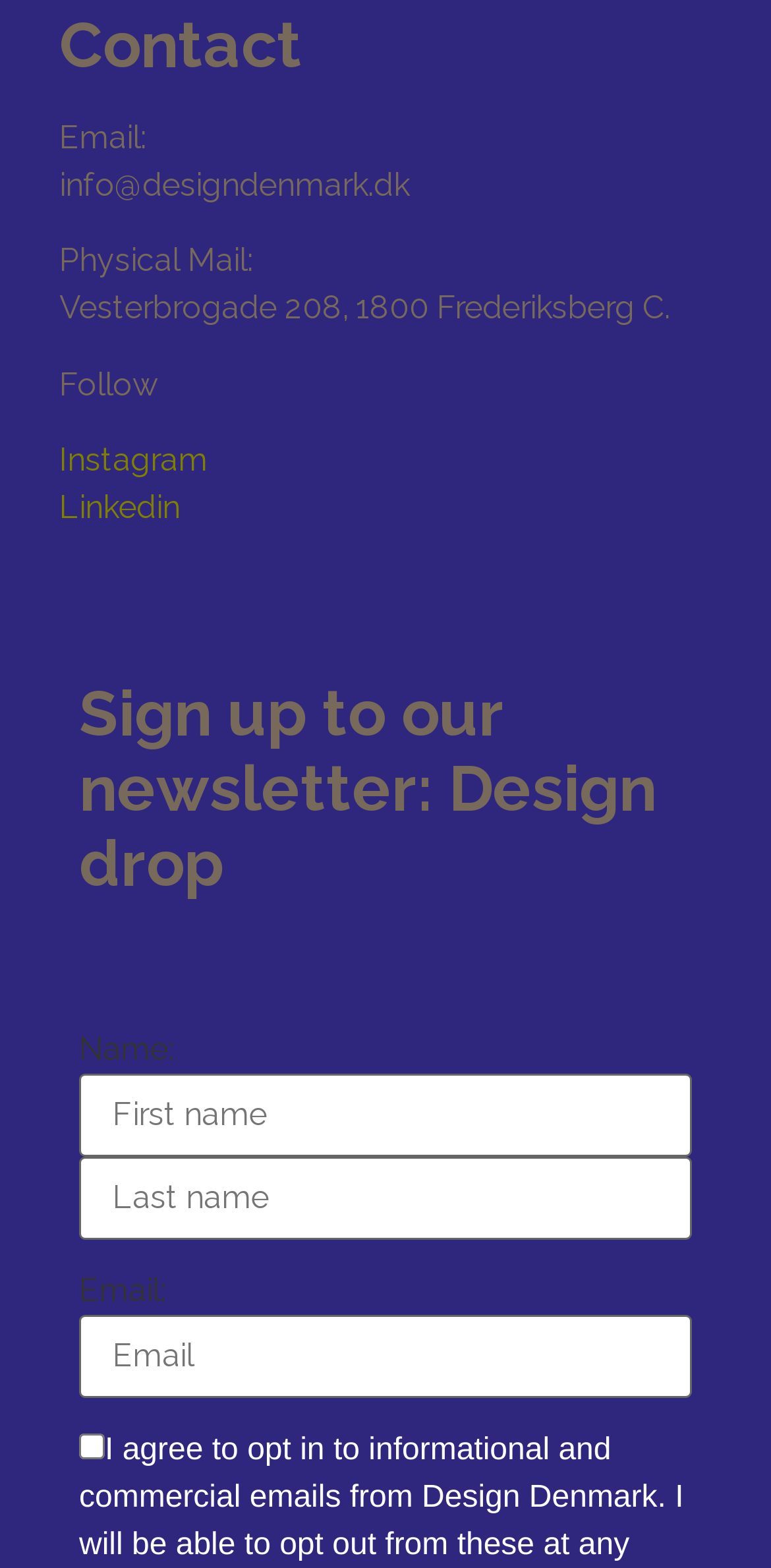What is the purpose of the form?
Please ensure your answer to the question is detailed and covers all necessary aspects.

The form is located below the heading 'Sign up to our newsletter: Design drop', and it contains fields for name, email, and a checkbox to agree to receive informational and commercial emails from Design Denmark, indicating that the purpose of the form is to sign up to their newsletter.